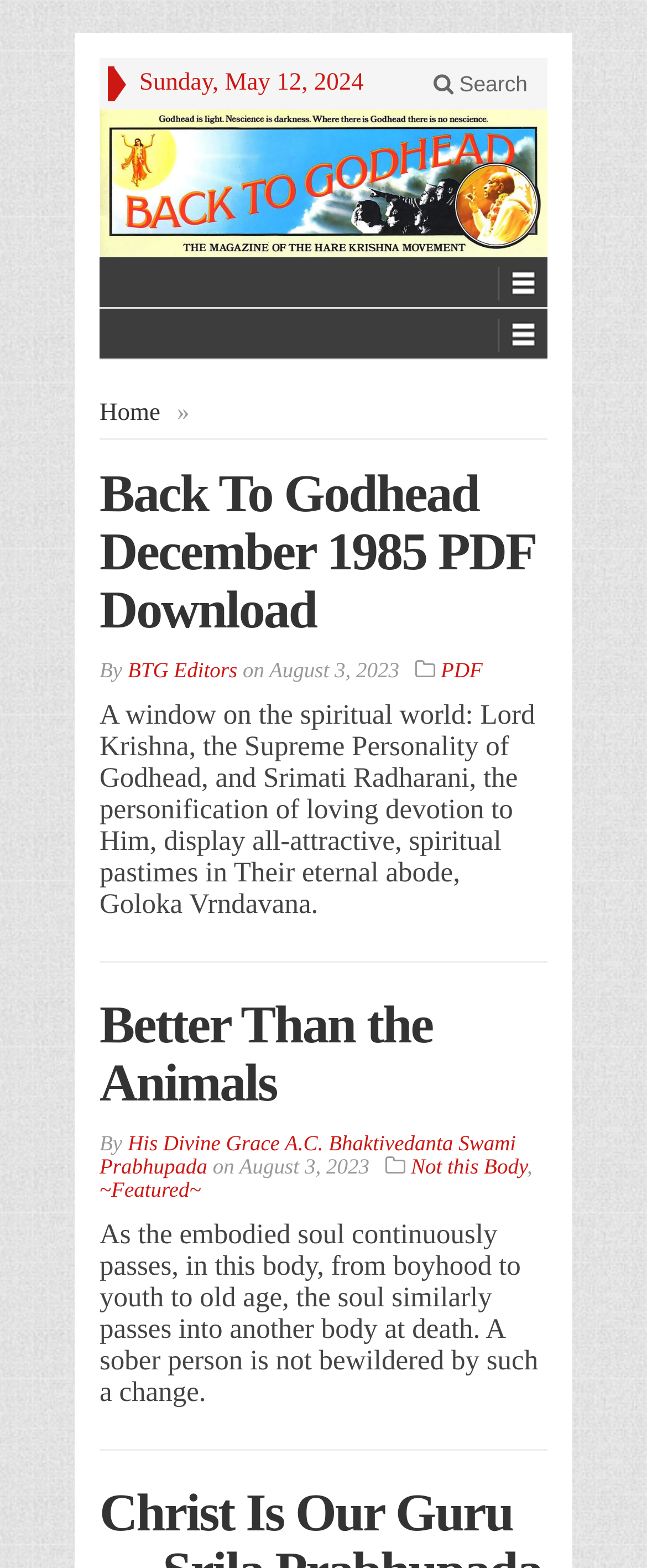How many articles are on this webpage?
From the screenshot, supply a one-word or short-phrase answer.

2